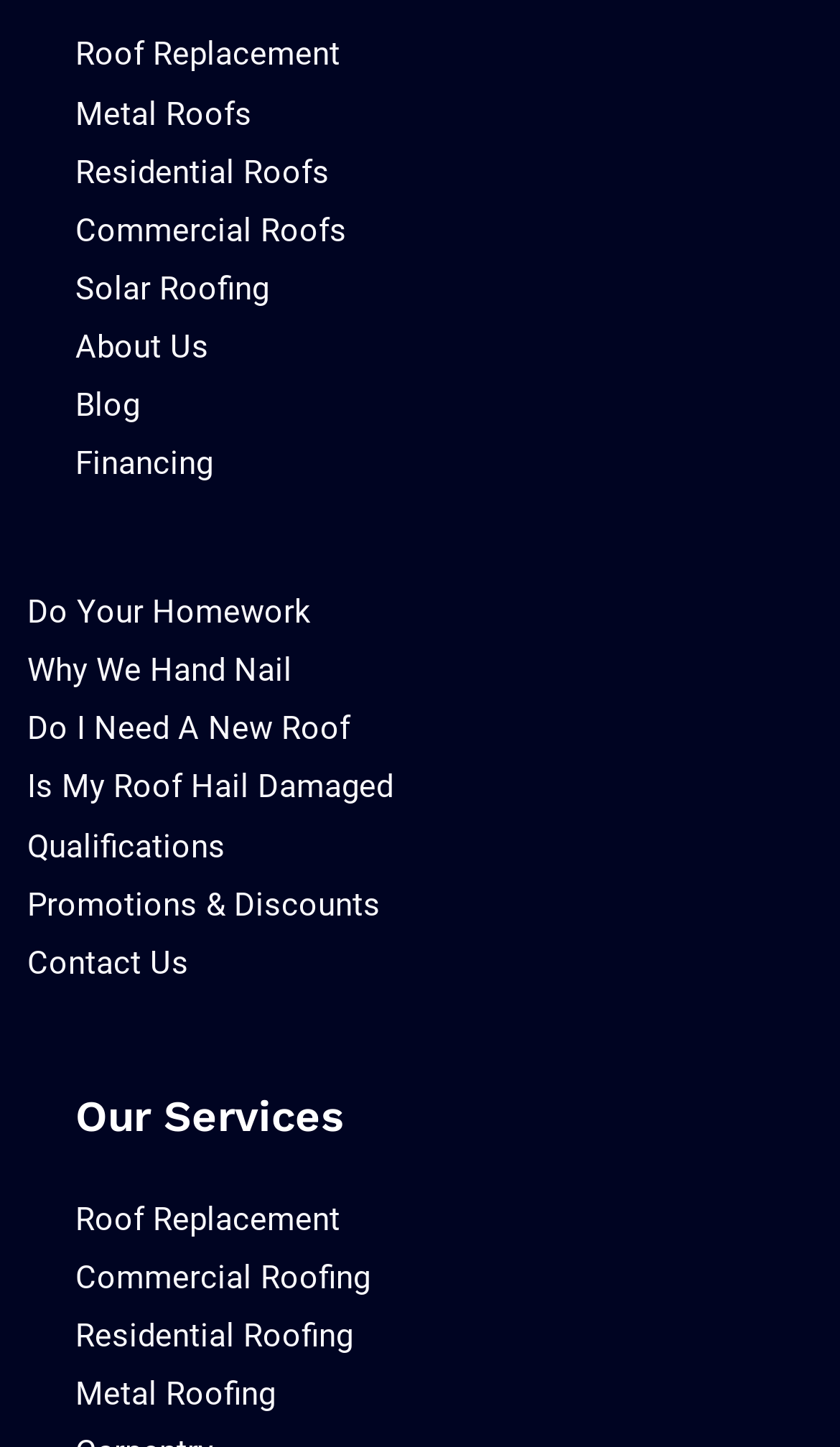Using the provided description About Us, find the bounding box coordinates for the UI element. Provide the coordinates in (top-left x, top-left y, bottom-right x, bottom-right y) format, ensuring all values are between 0 and 1.

[0.09, 0.226, 0.249, 0.253]